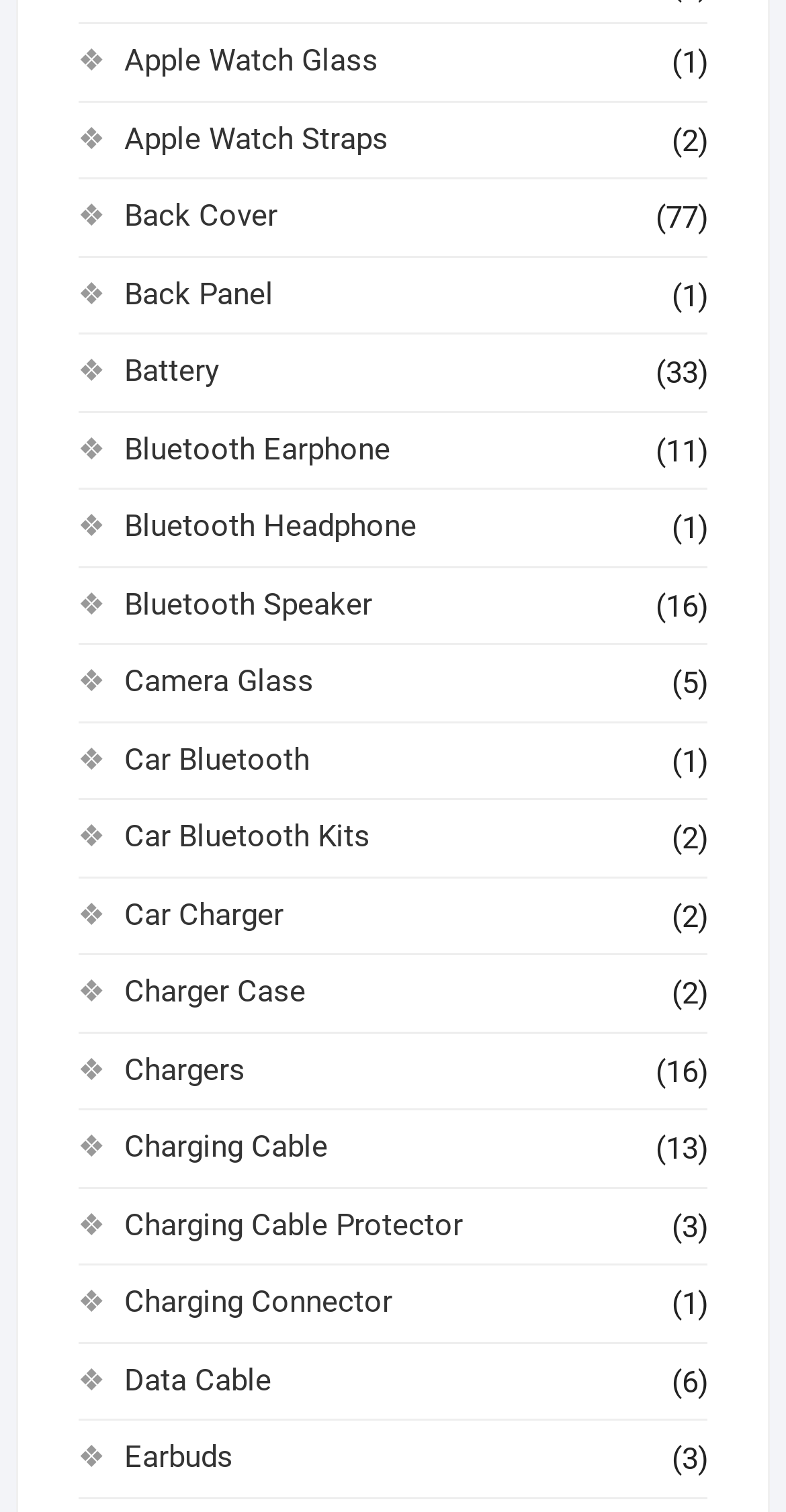How many Bluetooth Earphone items are there?
Look at the image and construct a detailed response to the question.

I found the link 'Bluetooth Earphone' and its corresponding StaticText element '(11)', which indicates that there are 11 Bluetooth Earphone items.